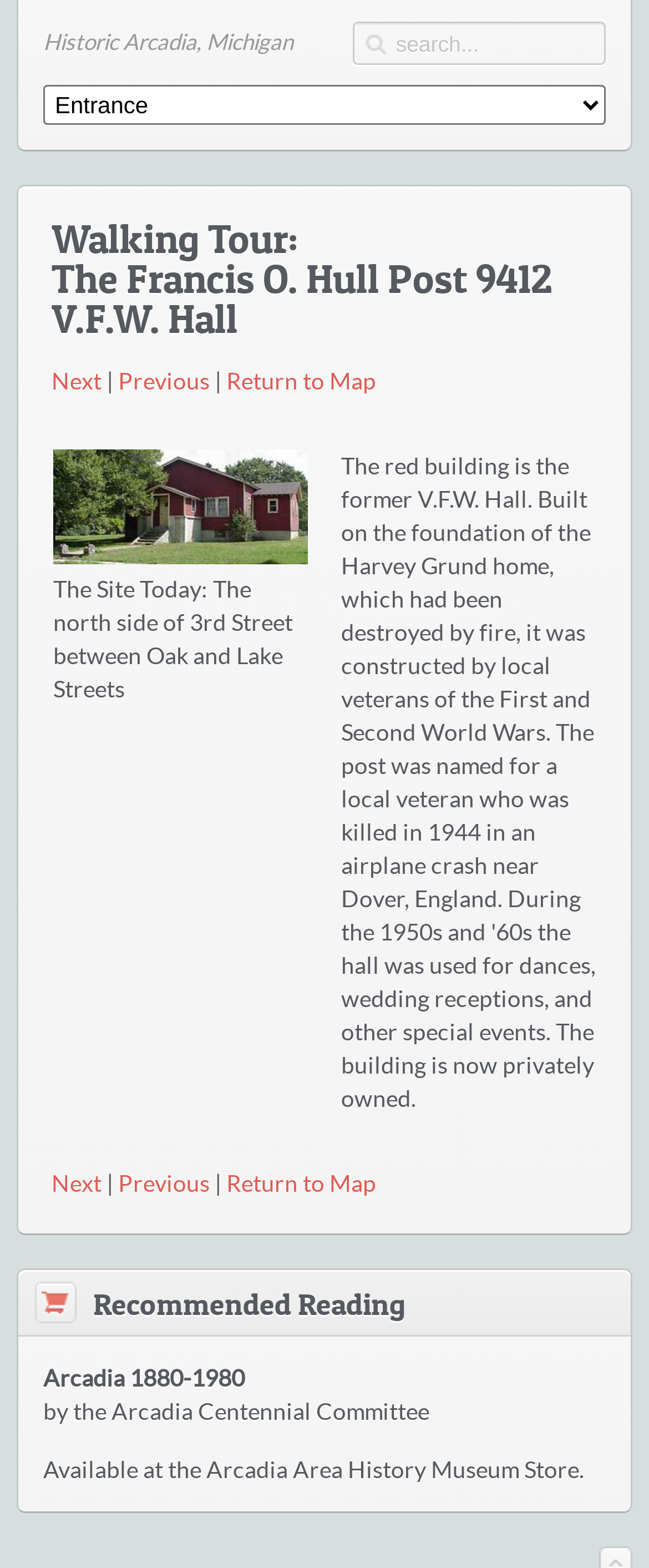Determine the bounding box for the HTML element described here: "Previous". The coordinates should be given as [left, top, right, bottom] with each number being a float between 0 and 1.

[0.182, 0.746, 0.323, 0.763]